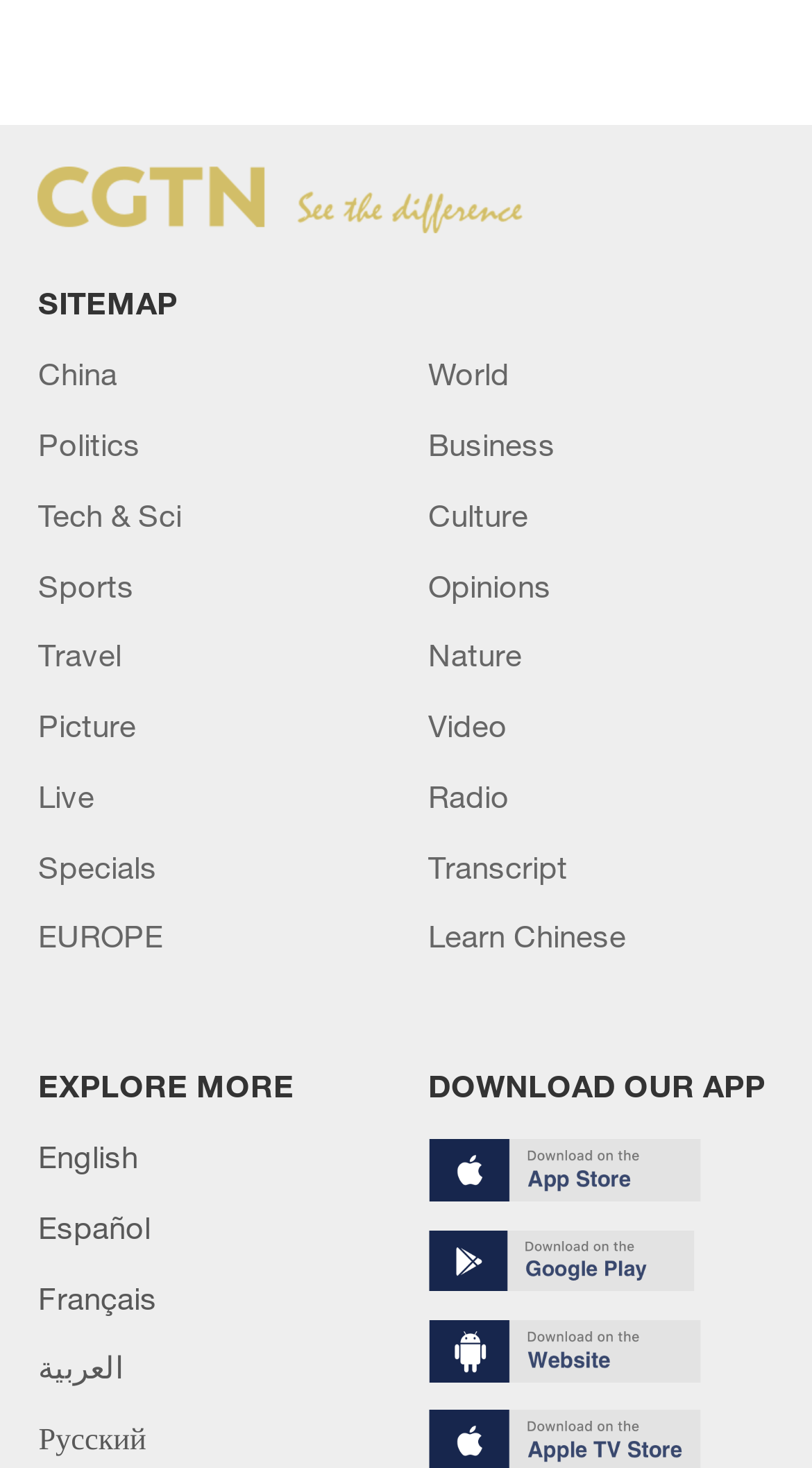Please give a concise answer to this question using a single word or phrase: 
What is the last category on the top?

Picture